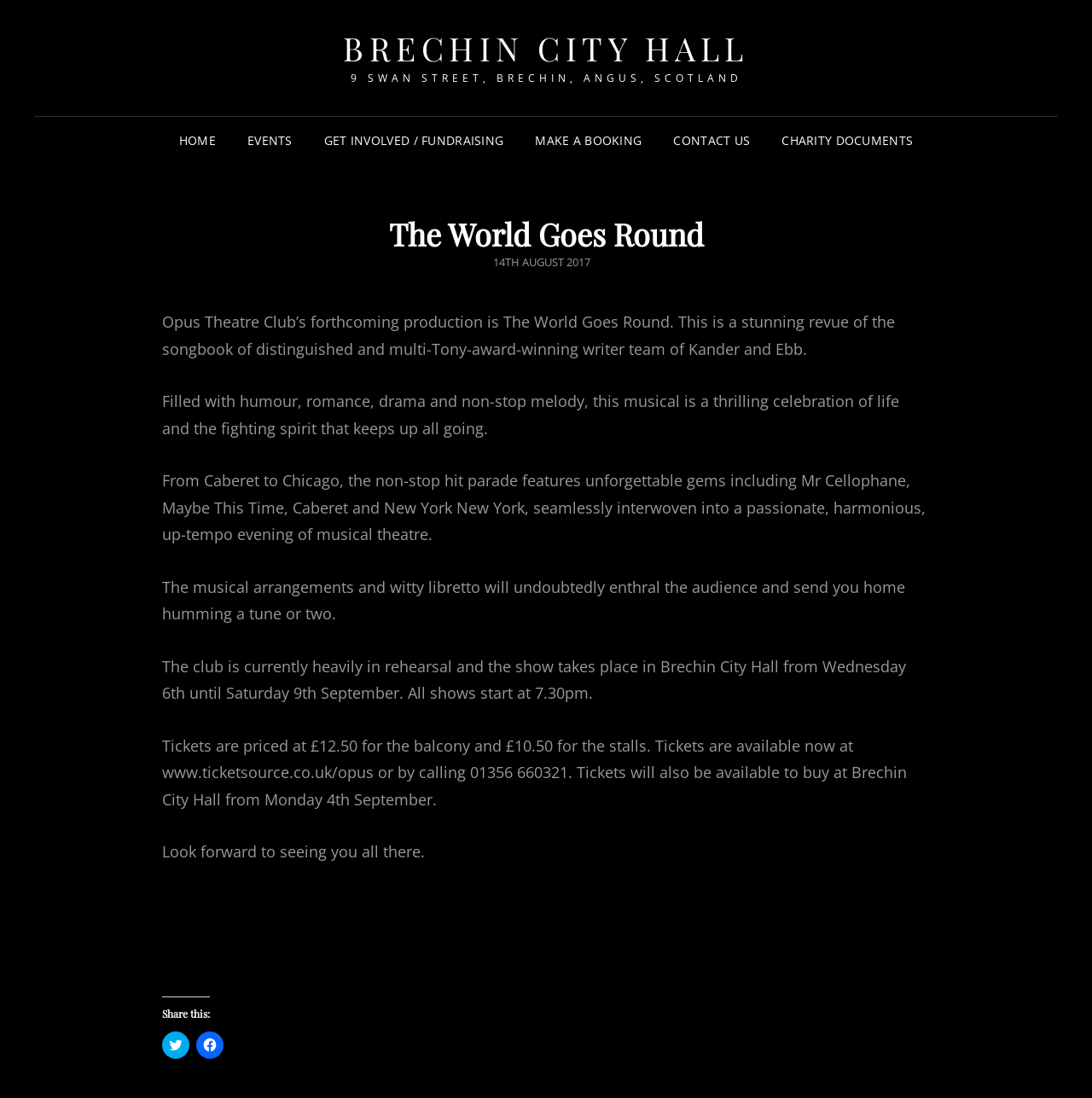Locate the bounding box coordinates of the area that needs to be clicked to fulfill the following instruction: "Click on the 'CONTACT US' link". The coordinates should be in the format of four float numbers between 0 and 1, namely [left, top, right, bottom].

[0.604, 0.106, 0.699, 0.15]